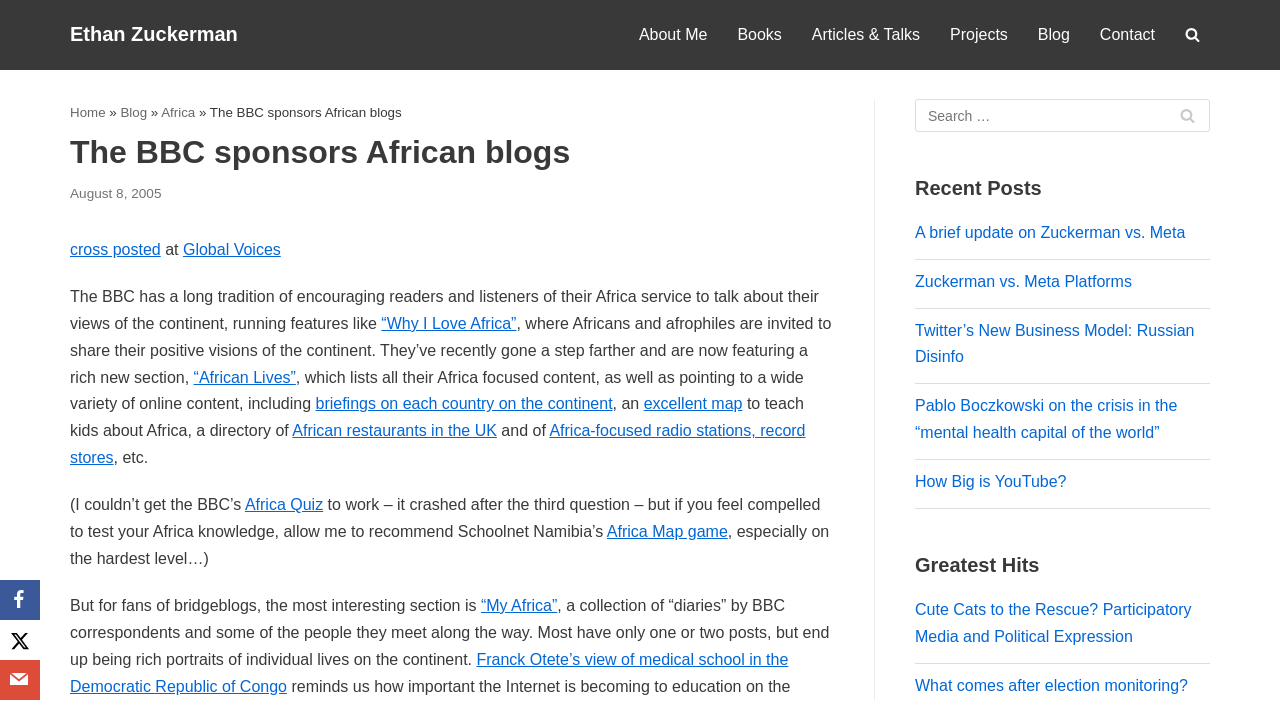What is the name of the author?
Look at the image and answer the question with a single word or phrase.

Ethan Zuckerman